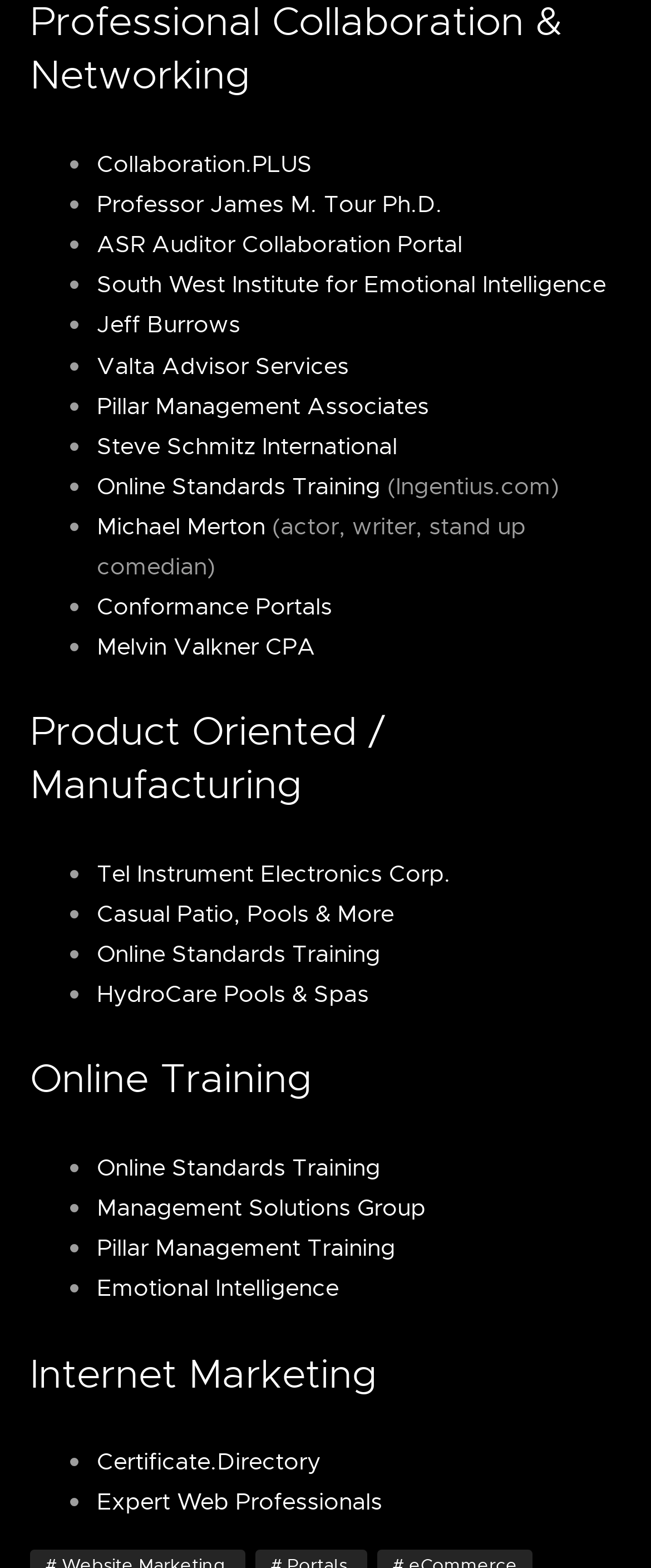Please find the bounding box coordinates of the element that you should click to achieve the following instruction: "View Certificate.Directory". The coordinates should be presented as four float numbers between 0 and 1: [left, top, right, bottom].

[0.149, 0.923, 0.492, 0.942]